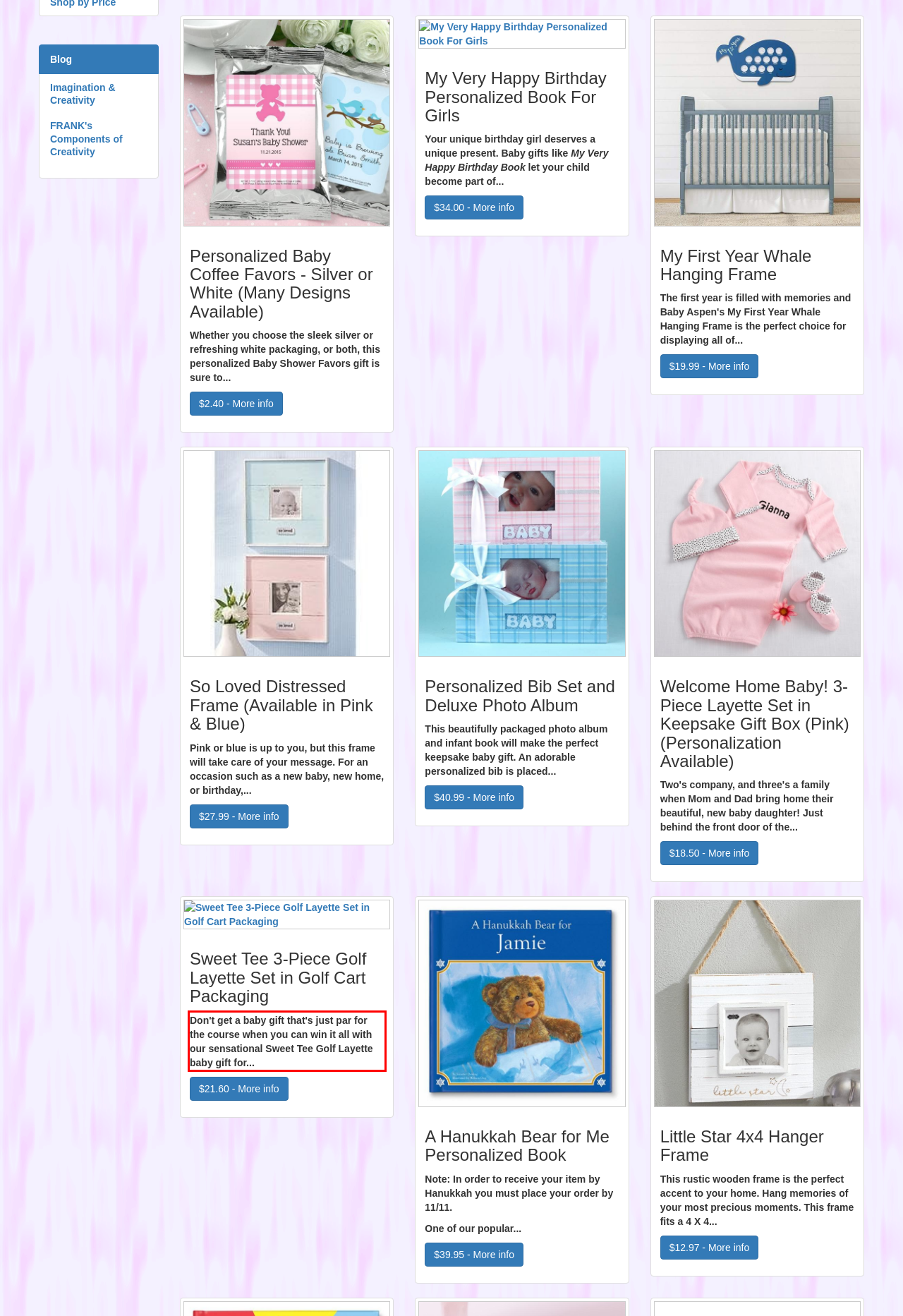Extract and provide the text found inside the red rectangle in the screenshot of the webpage.

Don't get a baby gift that's just par for the course when you can win it all with our sensational Sweet Tee Golf Layette baby gift for...